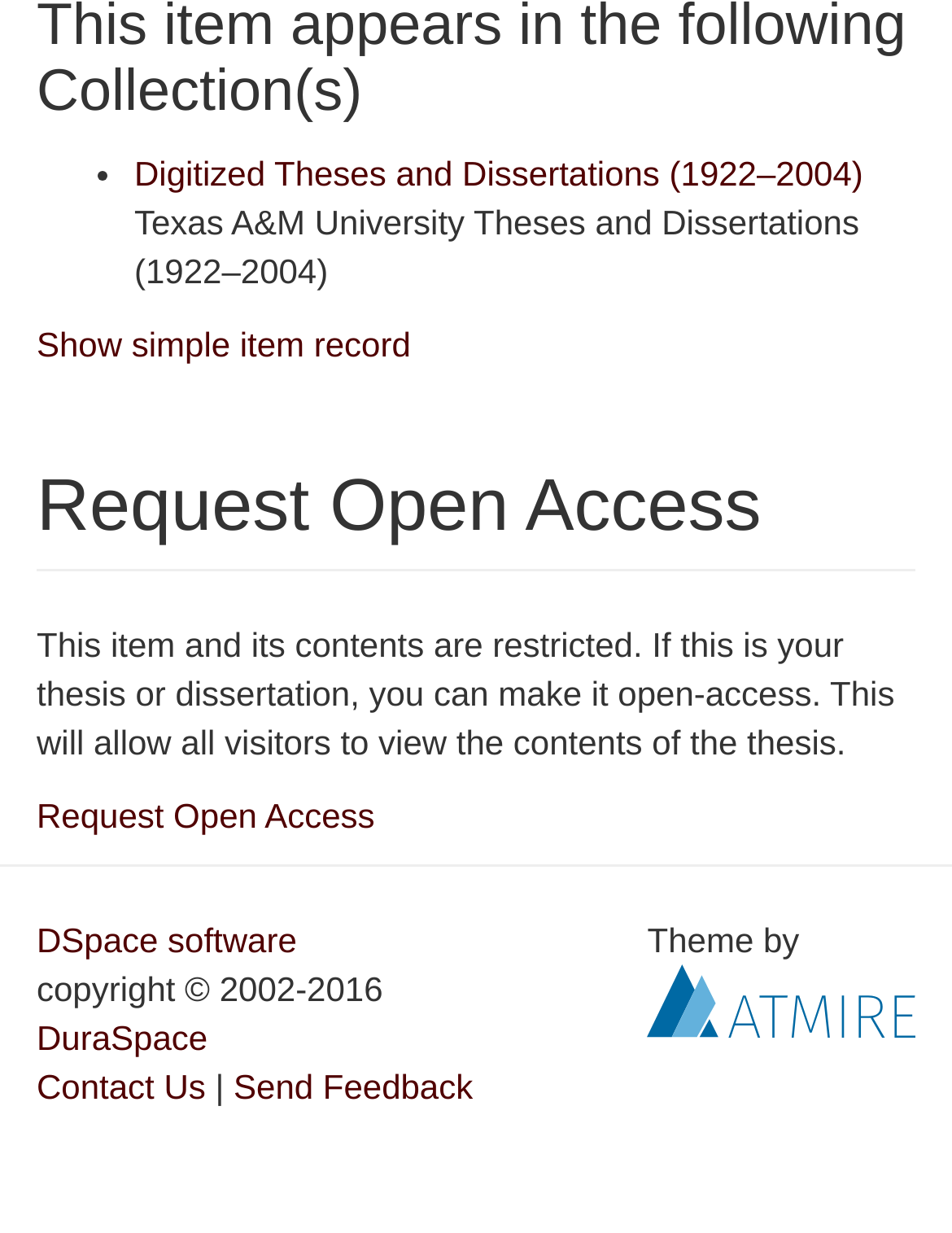Please determine the bounding box coordinates for the element that should be clicked to follow these instructions: "Show simple item record".

[0.038, 0.263, 0.431, 0.295]